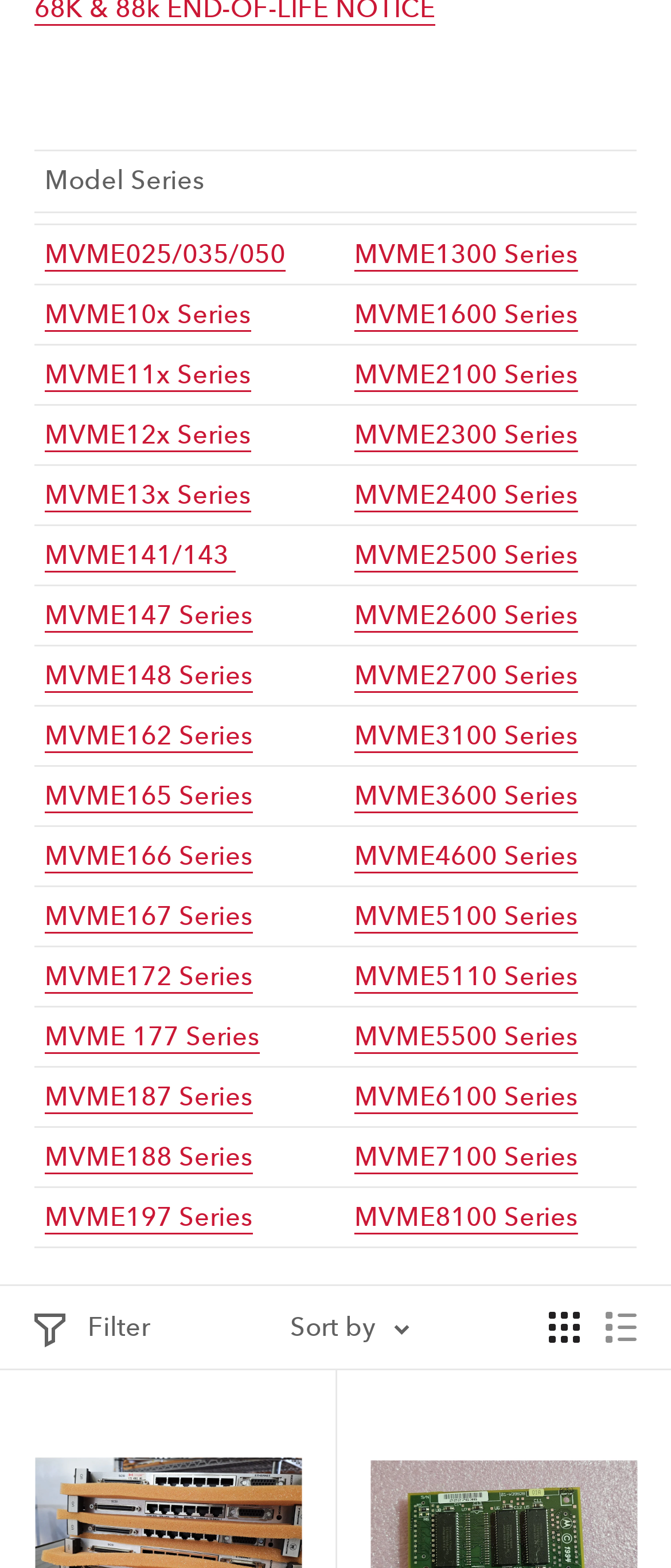Determine the bounding box coordinates of the target area to click to execute the following instruction: "Click on Display products as grid button."

[0.818, 0.837, 0.864, 0.857]